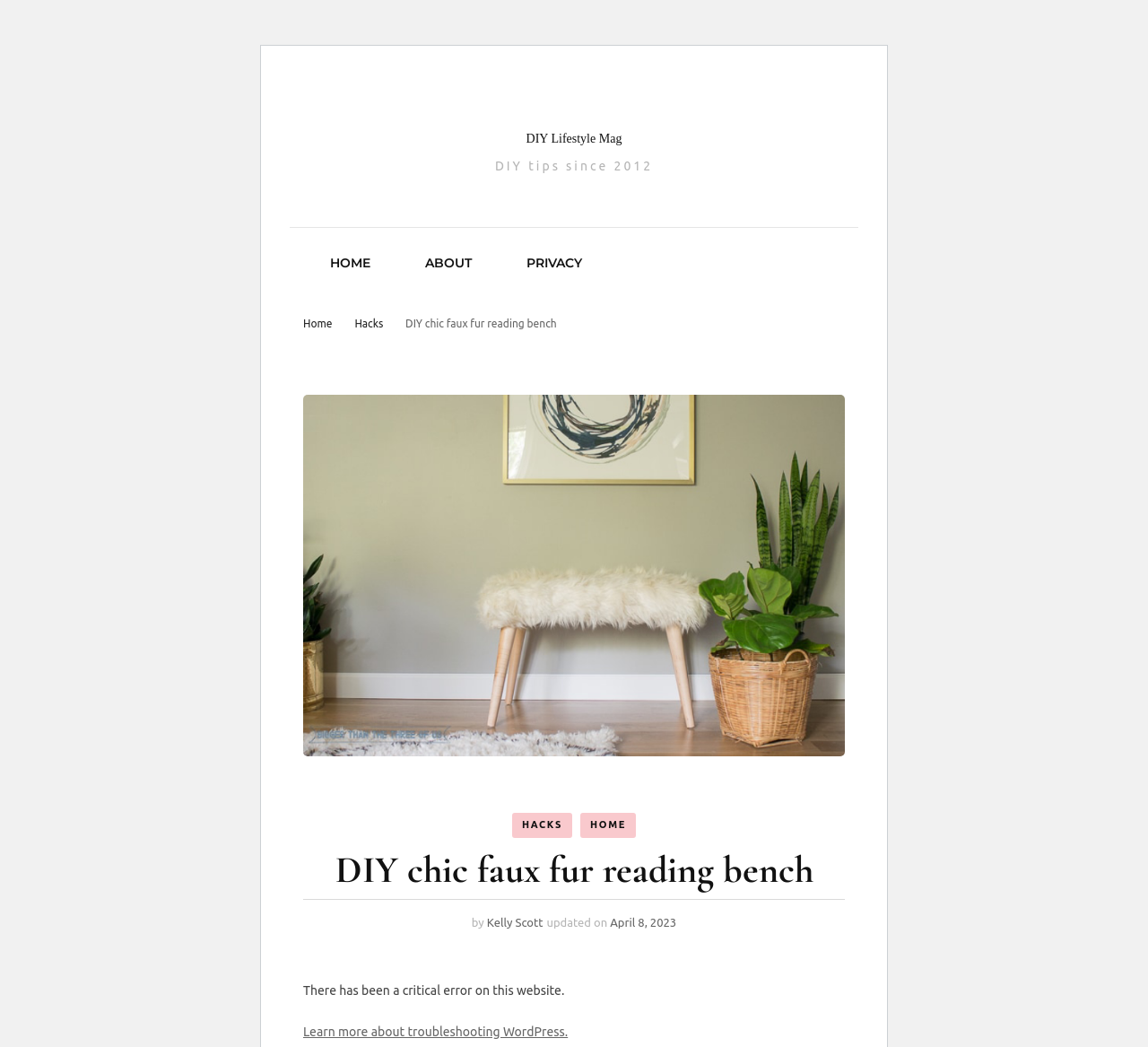Please provide a detailed answer to the question below by examining the image:
What is the name of the website?

The name of the website can be found at the top of the webpage, where it says 'DIY Lifestyle Mag' in a link format.